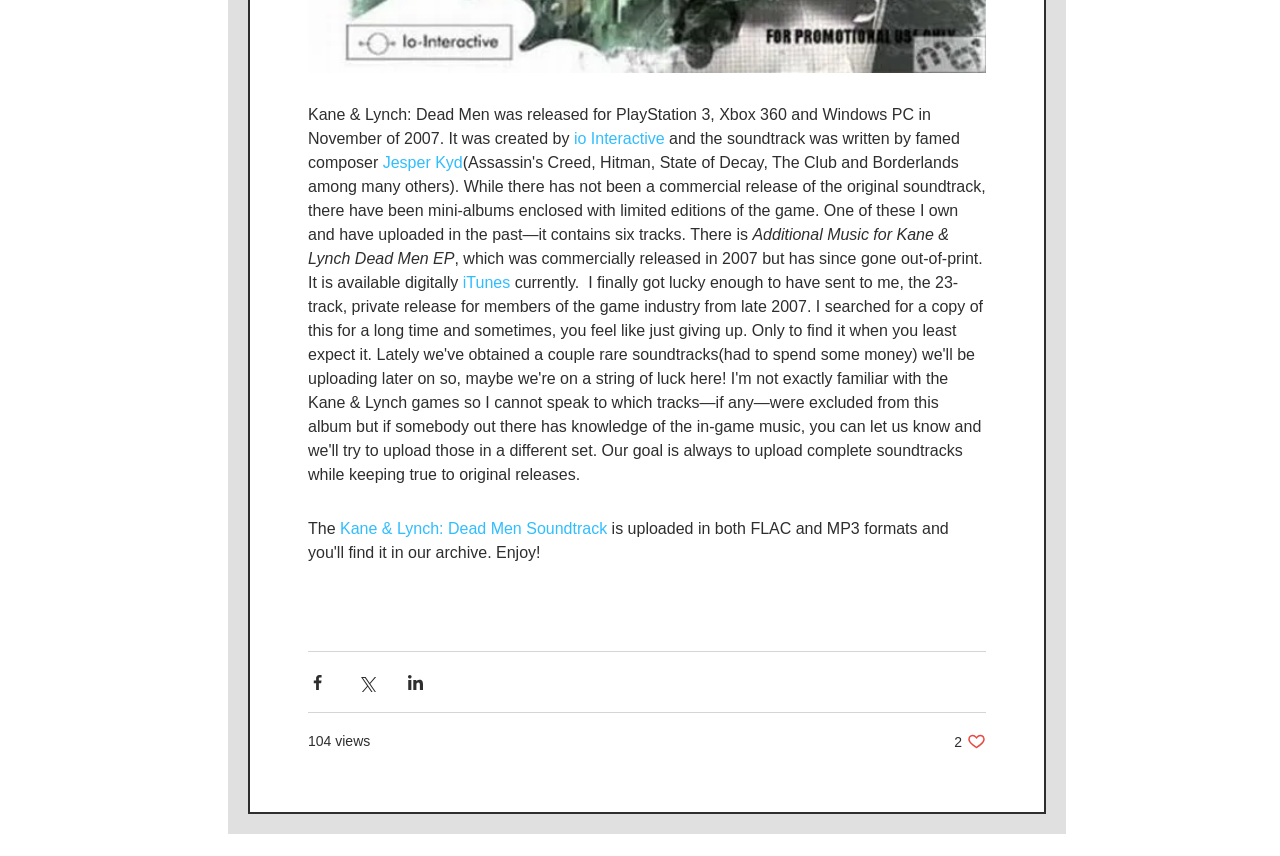Identify the bounding box coordinates of the region I need to click to complete this instruction: "Share via Facebook".

[0.241, 0.786, 0.255, 0.808]